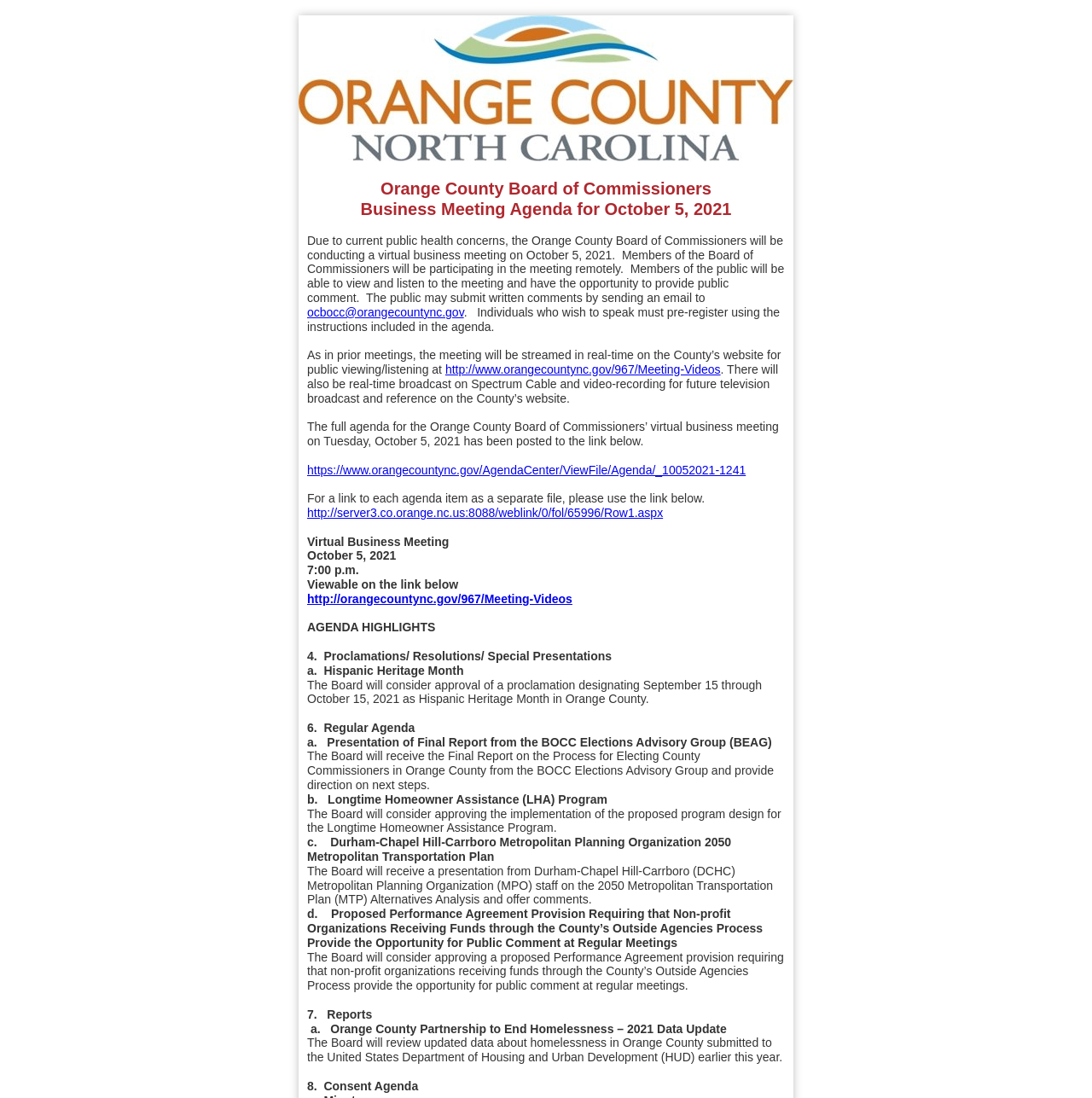Determine the main headline of the webpage and provide its text.

Orange County Board of Commissioners
Business Meeting Agenda for October 5, 2021